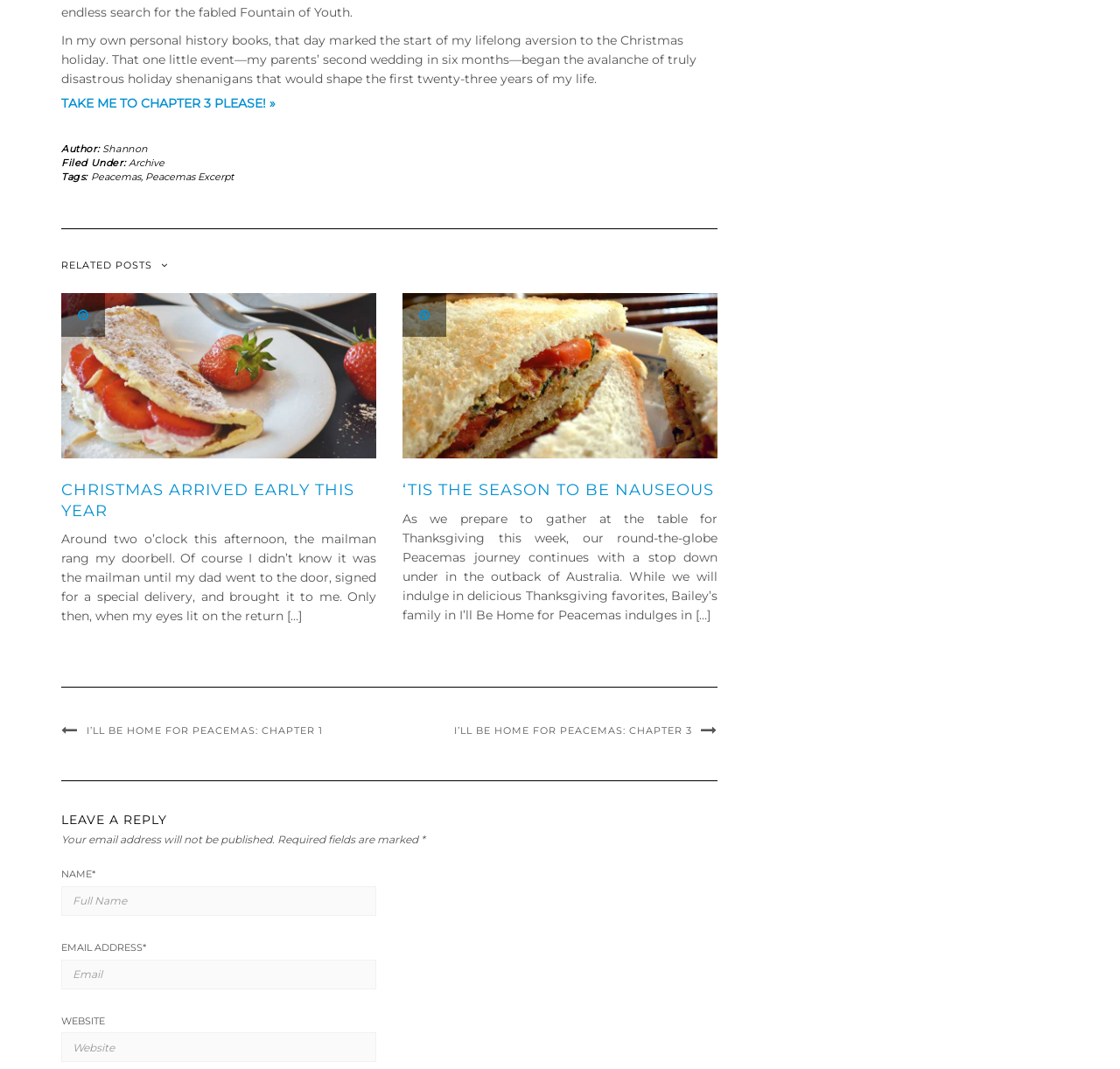Please specify the bounding box coordinates of the region to click in order to perform the following instruction: "Click on 'Archive'".

[0.115, 0.147, 0.147, 0.158]